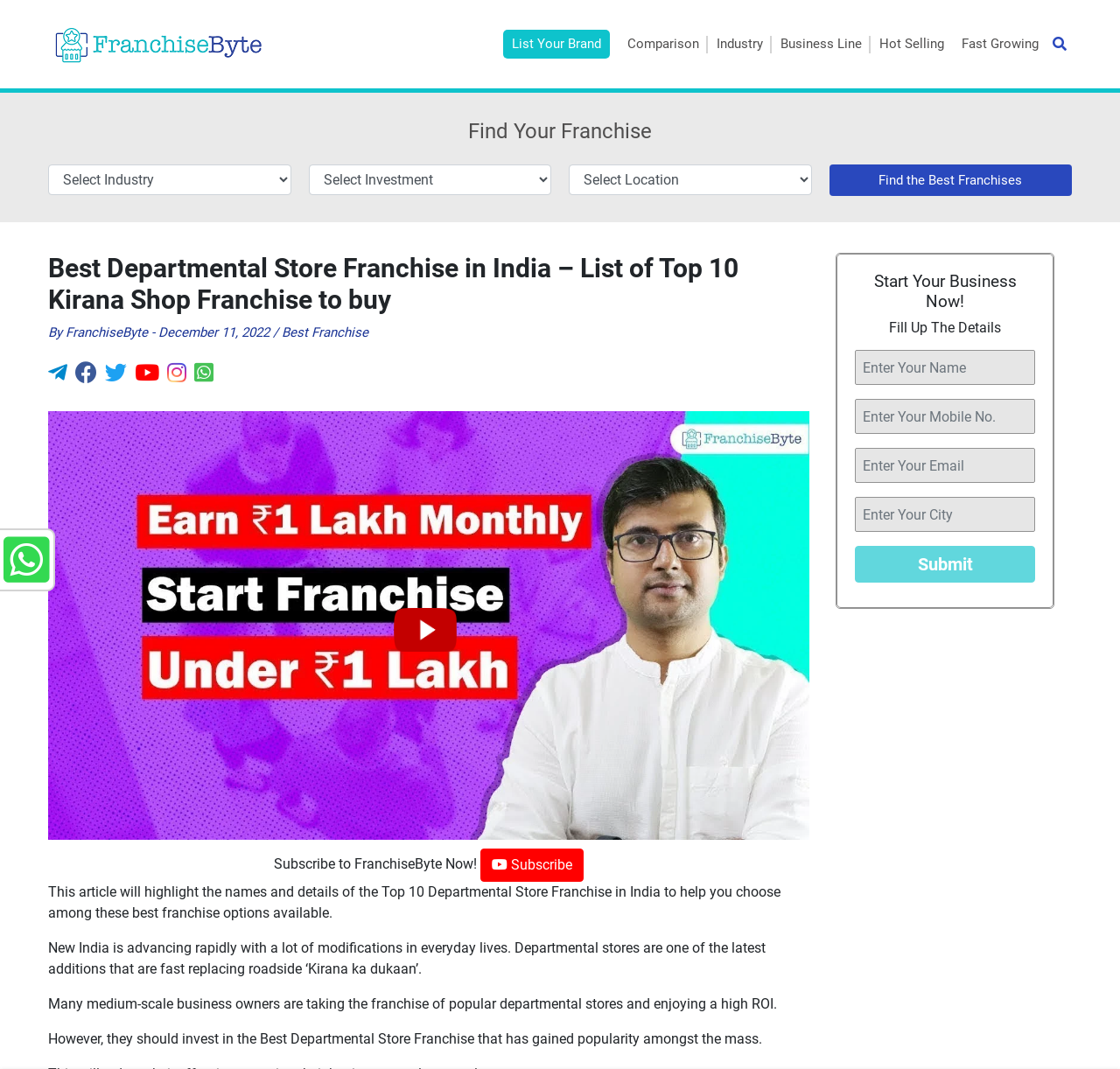What is the benefit of investing in the best departmental store franchise?
Based on the image, answer the question with as much detail as possible.

The webpage states that 'Many medium-scale business owners are taking the franchise of popular departmental stores and enjoying a high ROI.' This implies that investing in a successful departmental store franchise can lead to a high return on investment.